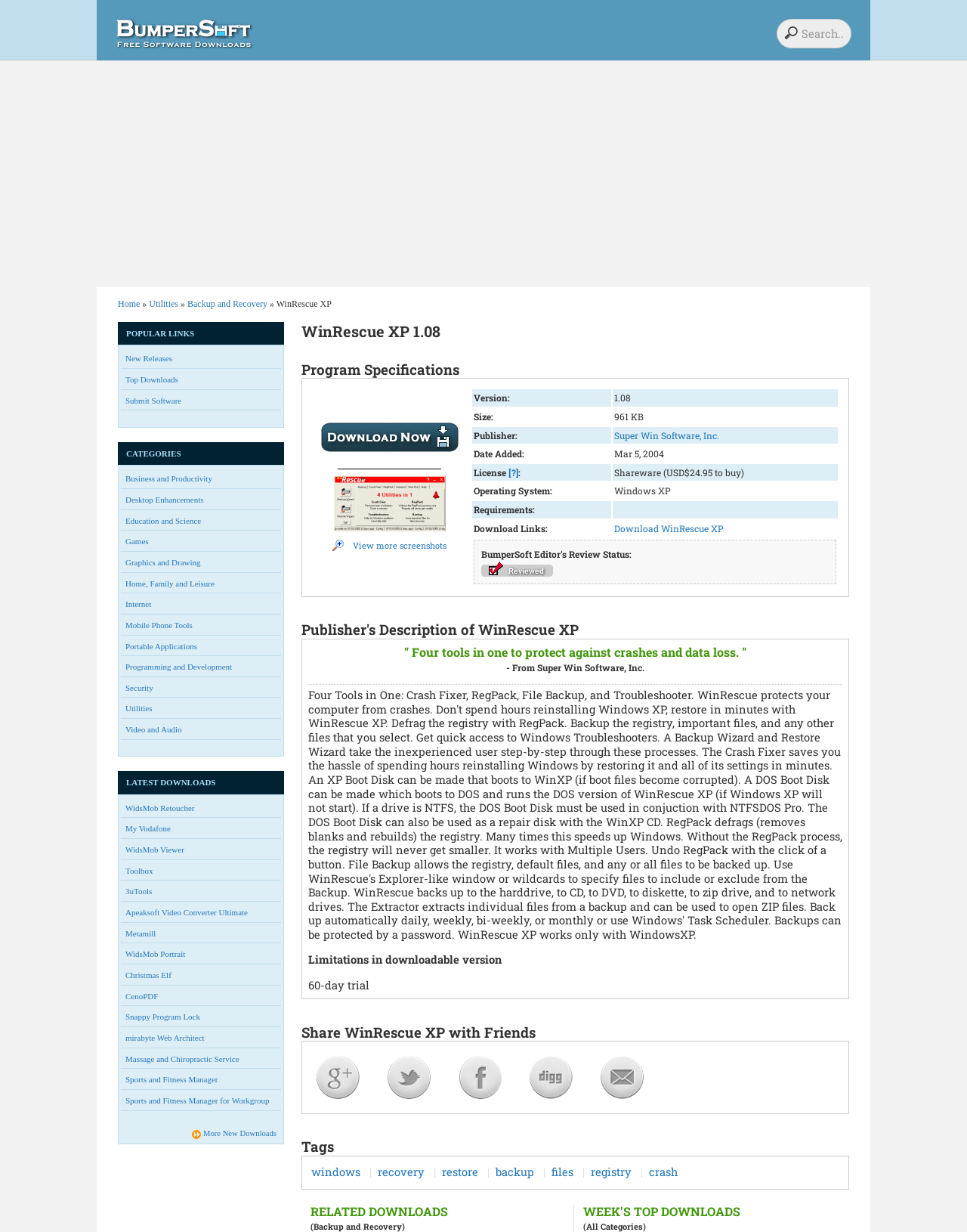Locate the bounding box coordinates of the clickable area needed to fulfill the instruction: "Visit Super Win Software, Inc. website".

[0.635, 0.348, 0.743, 0.358]